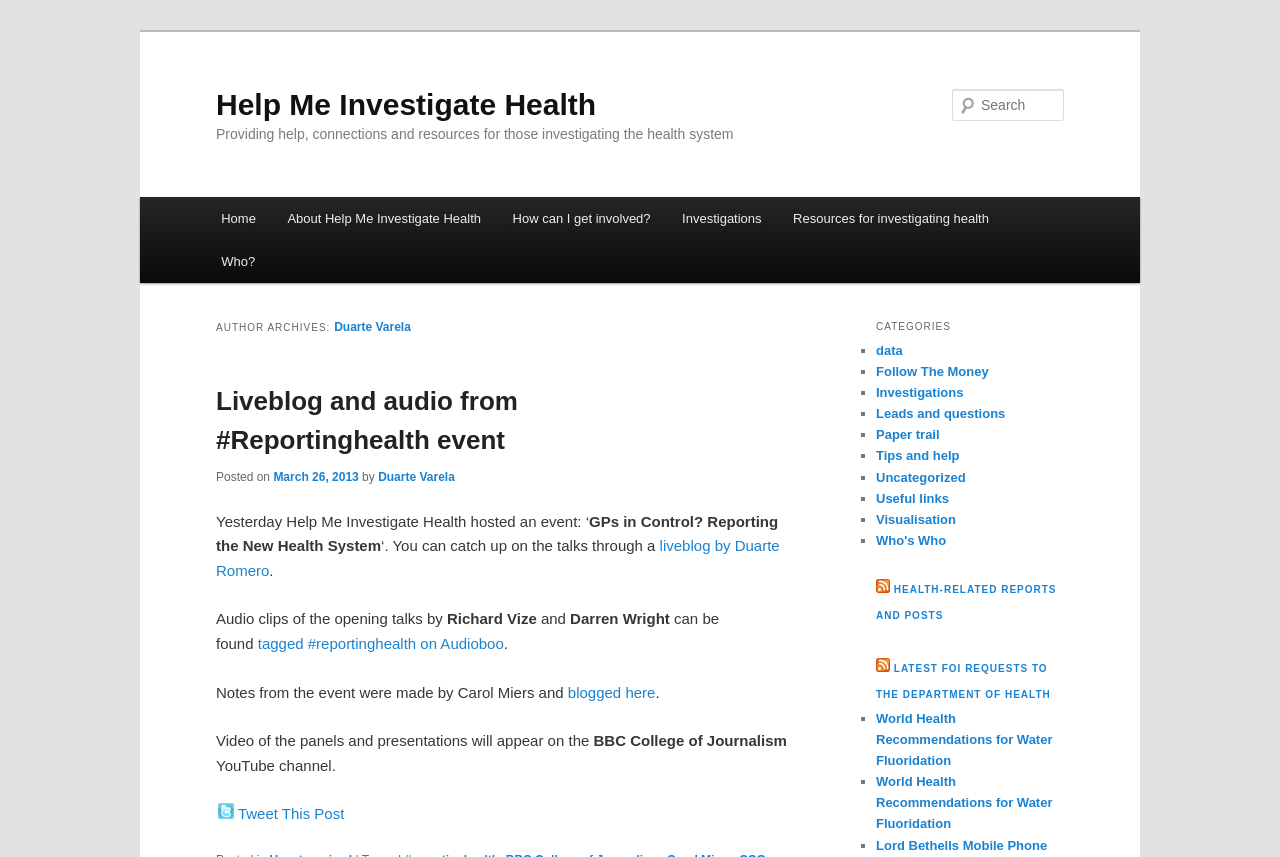Identify the bounding box coordinates of the element to click to follow this instruction: 'View the categories'. Ensure the coordinates are four float values between 0 and 1, provided as [left, top, right, bottom].

[0.684, 0.366, 0.831, 0.397]